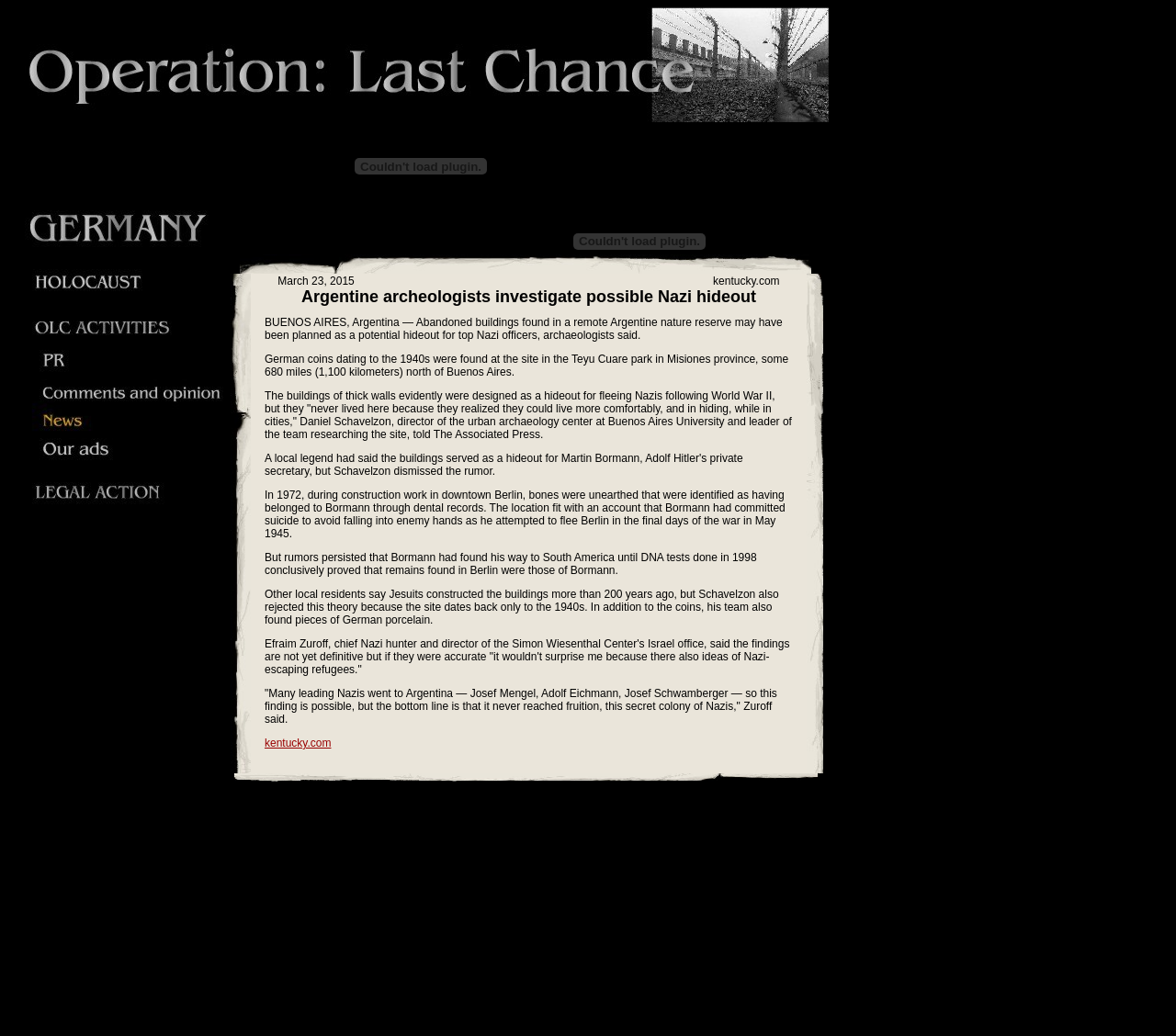Please examine the image and provide a detailed answer to the question: What is the topic of the news article?

The topic of the news article is about Argentine archeologists investigating a possible Nazi hideout in a remote Argentine nature reserve, as indicated by the text content of the webpage.